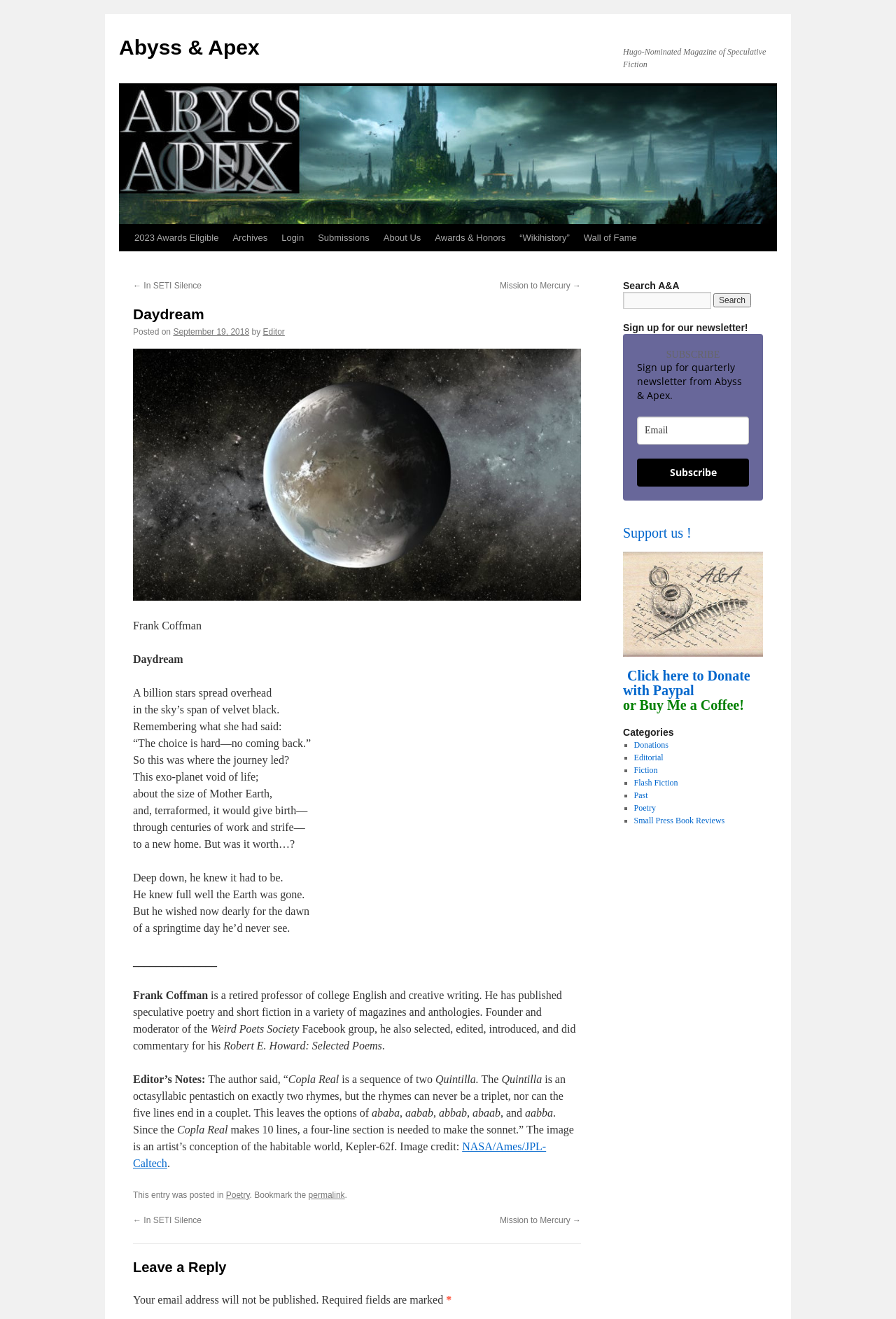Give a one-word or short phrase answer to this question: 
What is the name of the magazine?

Abyss & Apex